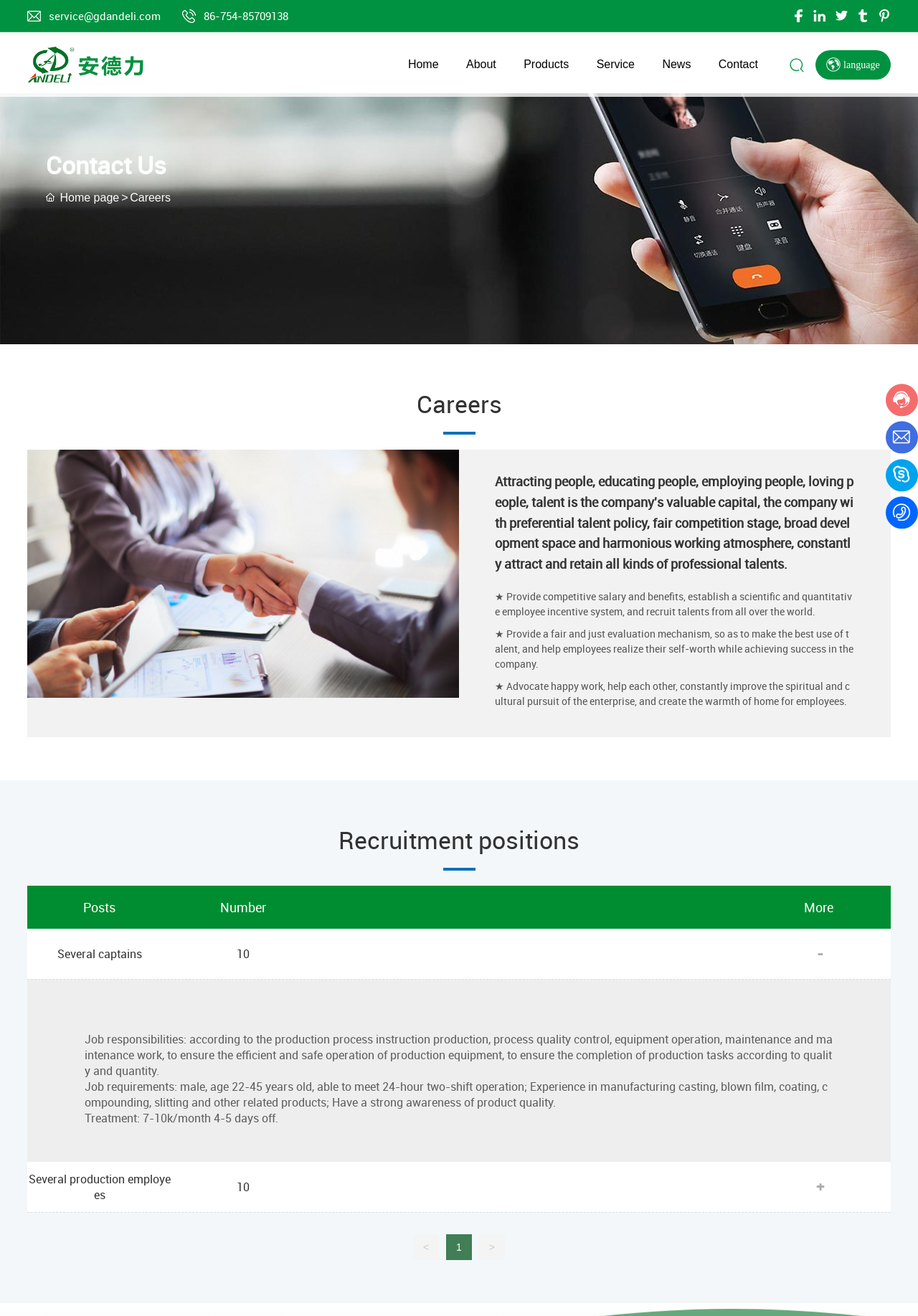Please identify the bounding box coordinates of the clickable region that I should interact with to perform the following instruction: "View the company's Products". The coordinates should be expressed as four float numbers between 0 and 1, i.e., [left, top, right, bottom].

[0.555, 0.025, 0.635, 0.074]